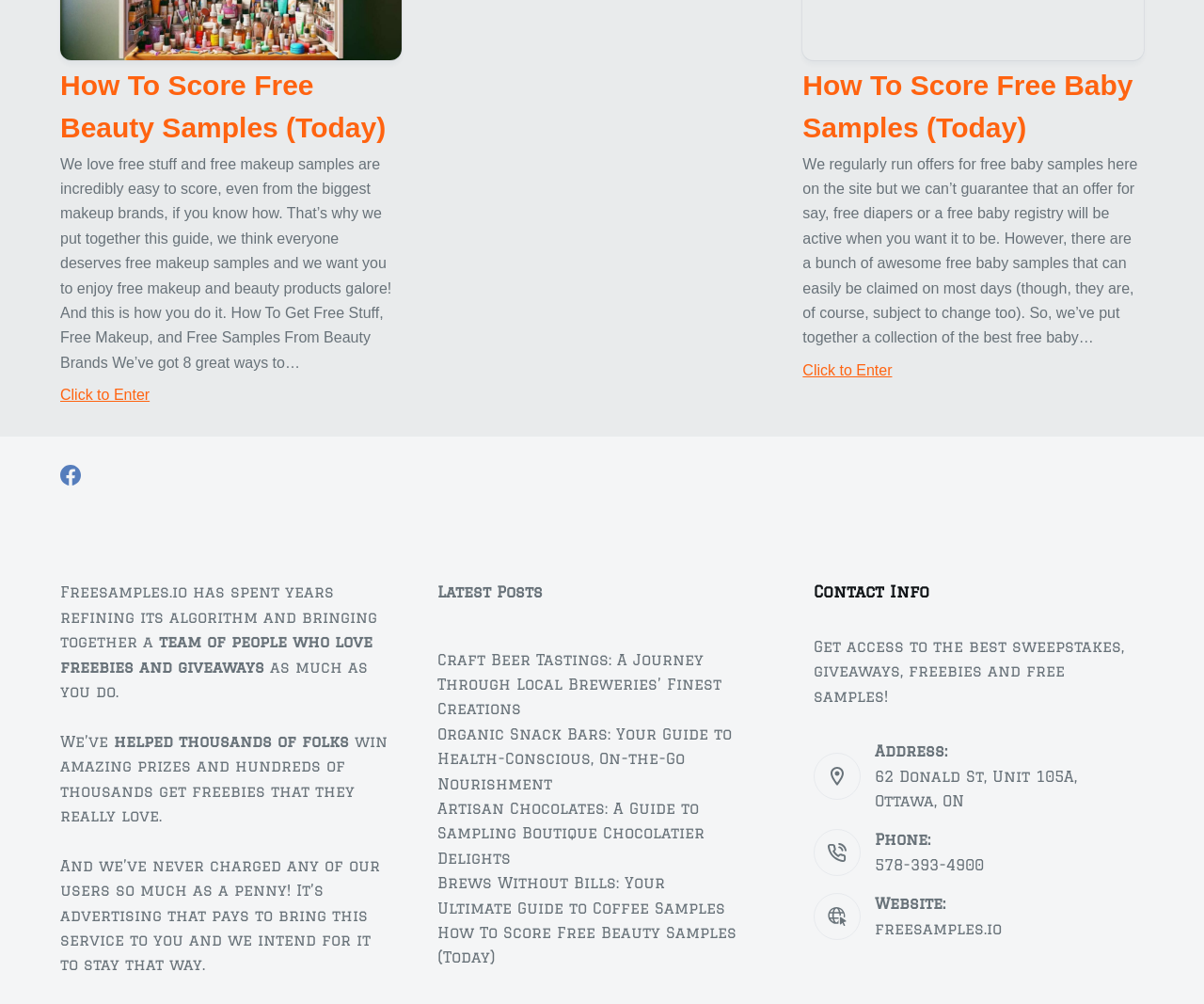Pinpoint the bounding box coordinates of the area that should be clicked to complete the following instruction: "Read about how to score free baby samples". The coordinates must be given as four float numbers between 0 and 1, i.e., [left, top, right, bottom].

[0.667, 0.069, 0.941, 0.142]